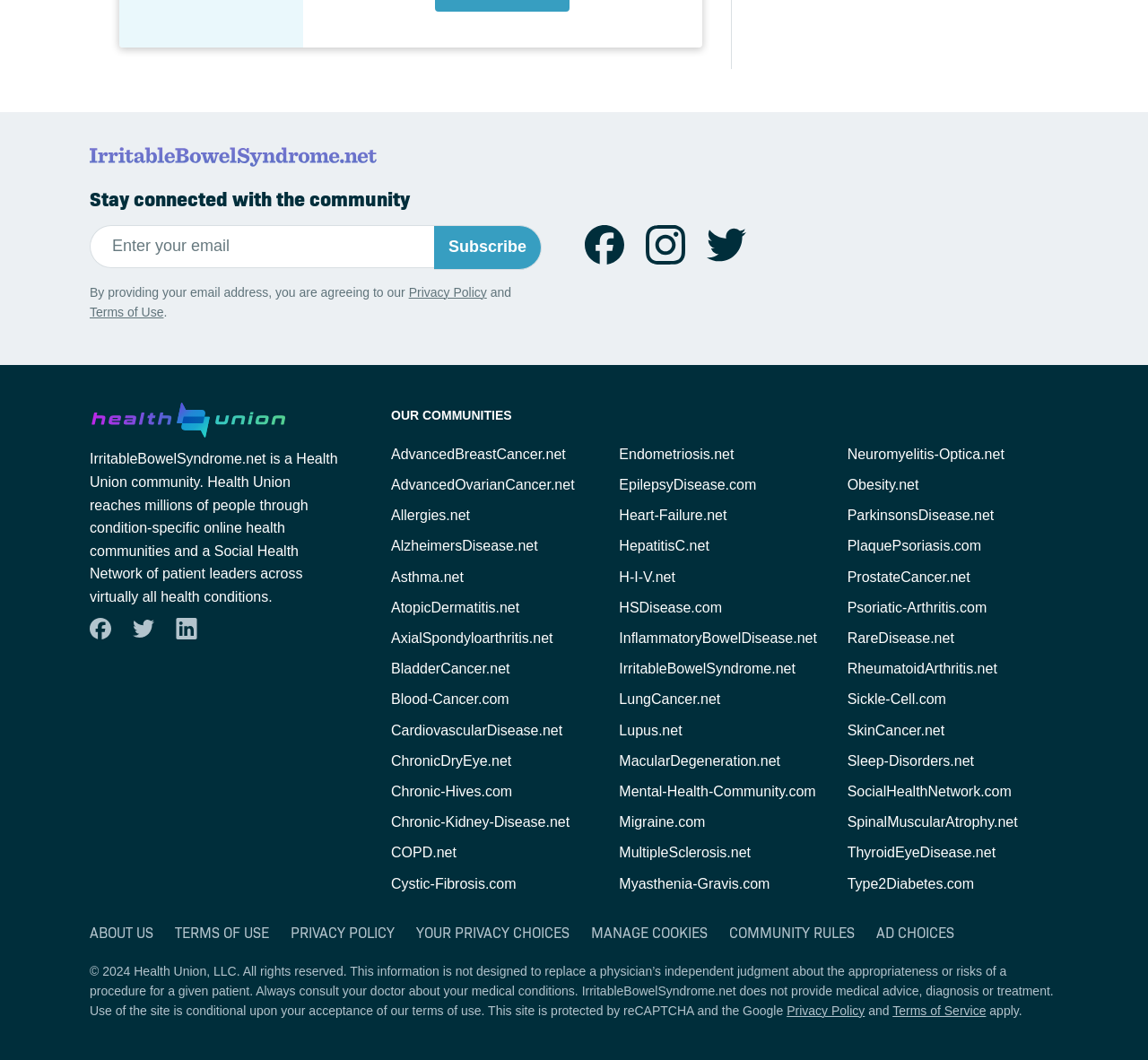Please locate the bounding box coordinates of the element that should be clicked to achieve the given instruction: "Learn about our privacy policy".

[0.356, 0.269, 0.424, 0.282]